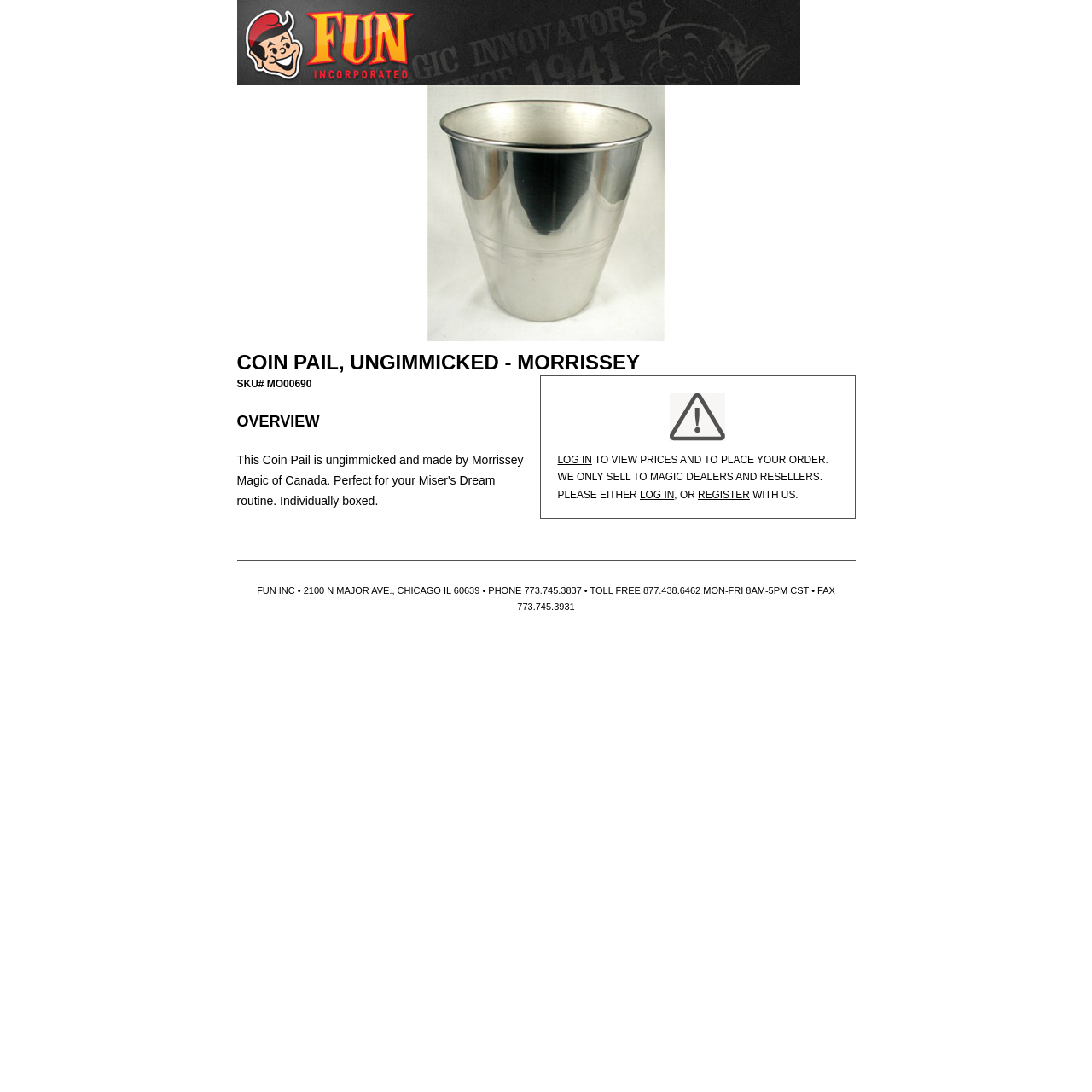Please answer the following question using a single word or phrase: 
What is the phone number of FUN INC?

773.745.3837